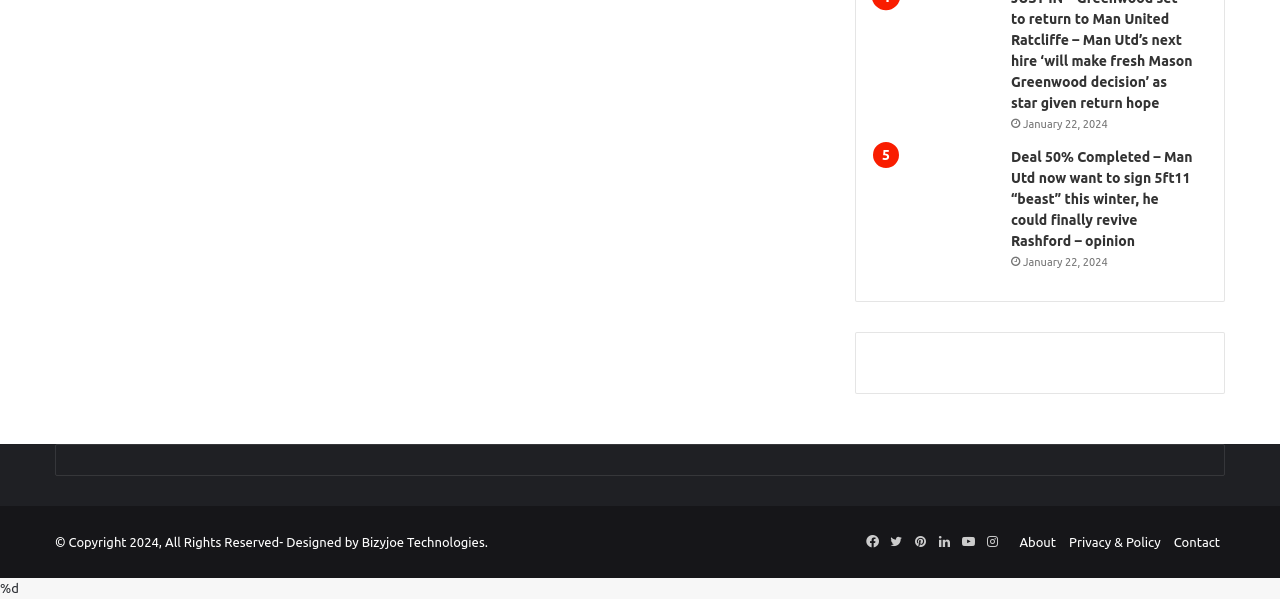Give a one-word or short phrase answer to this question: 
What is the copyright year?

2024